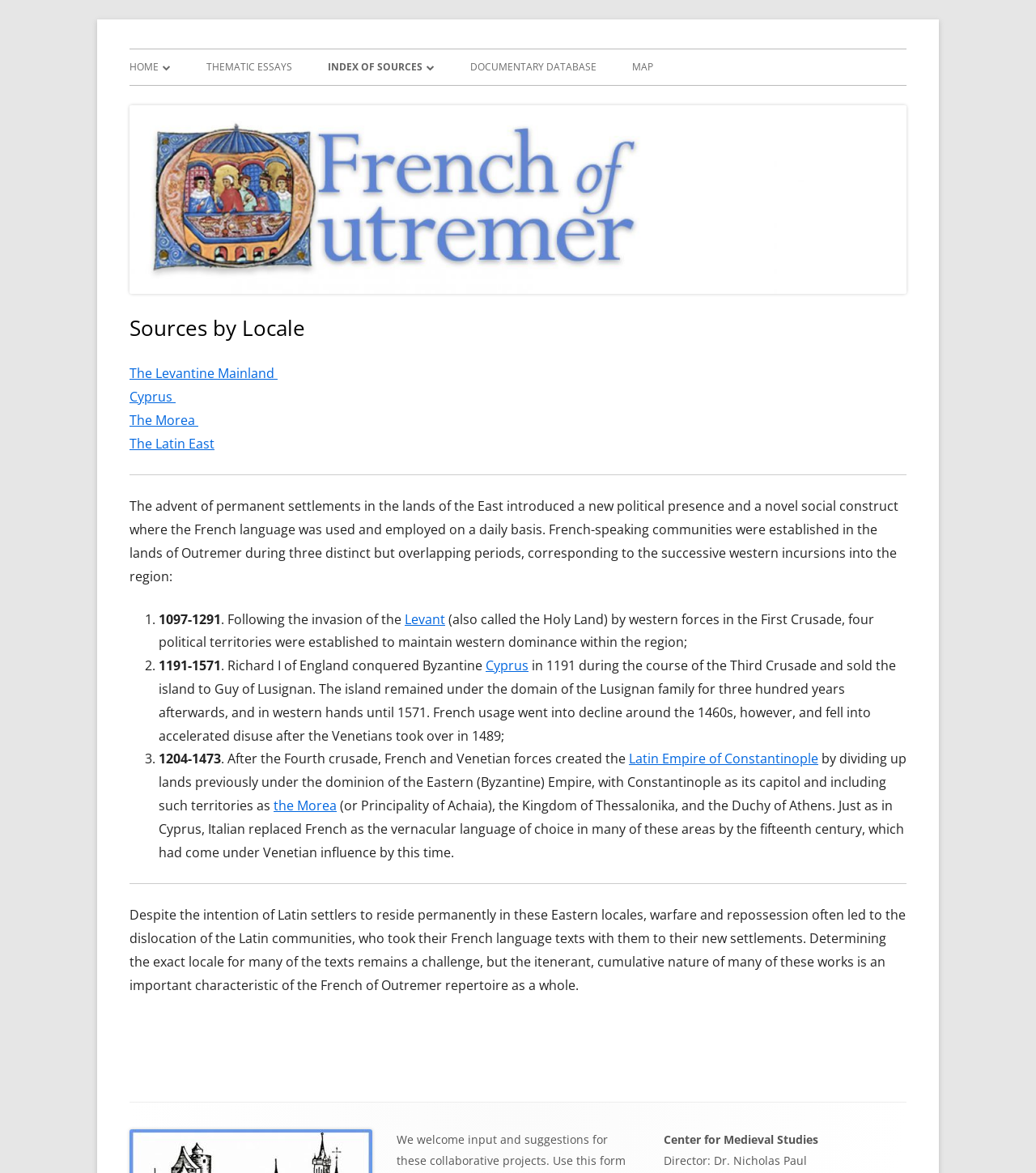Locate the bounding box coordinates of the segment that needs to be clicked to meet this instruction: "View the 'THEMATIC ESSAYS' page".

[0.199, 0.042, 0.282, 0.073]